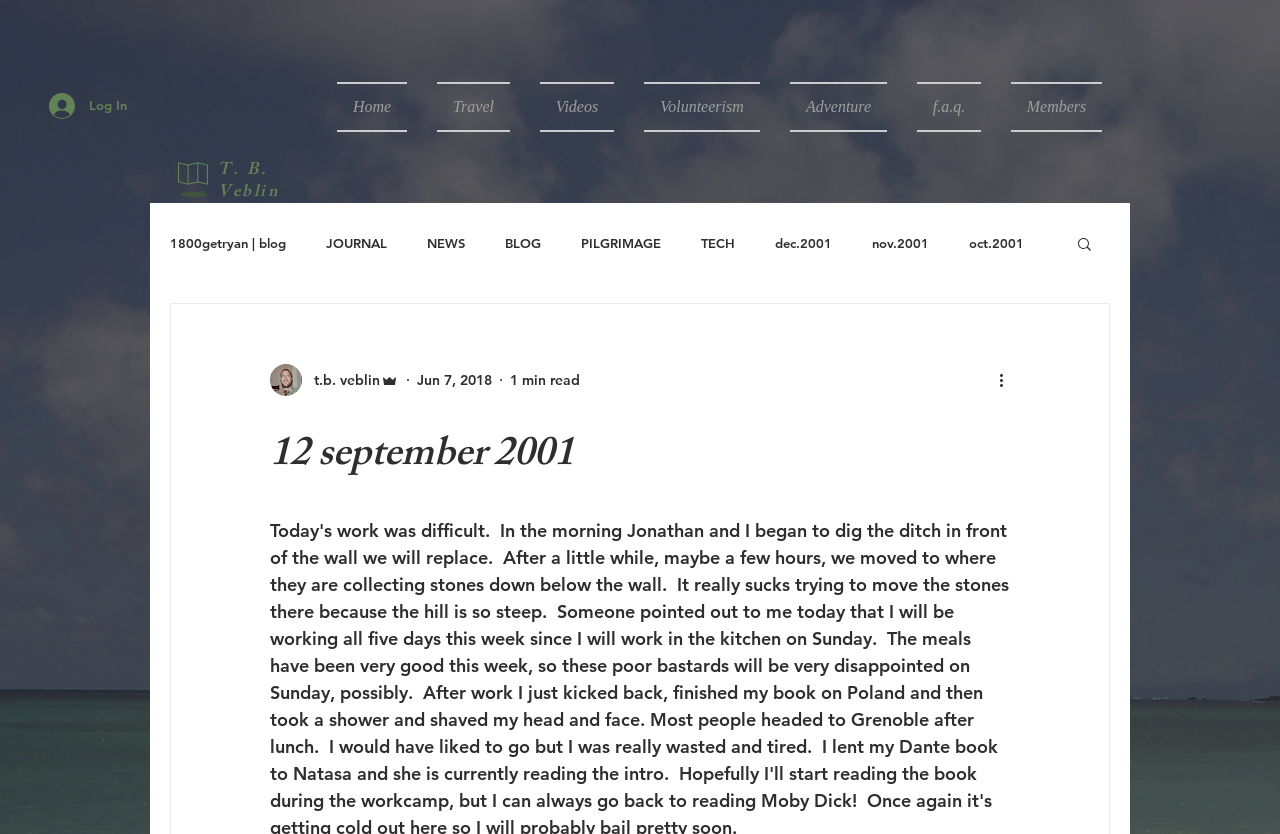What is the name of the travel journal?
From the image, respond using a single word or phrase.

Ryan Doutt's European Online Journal